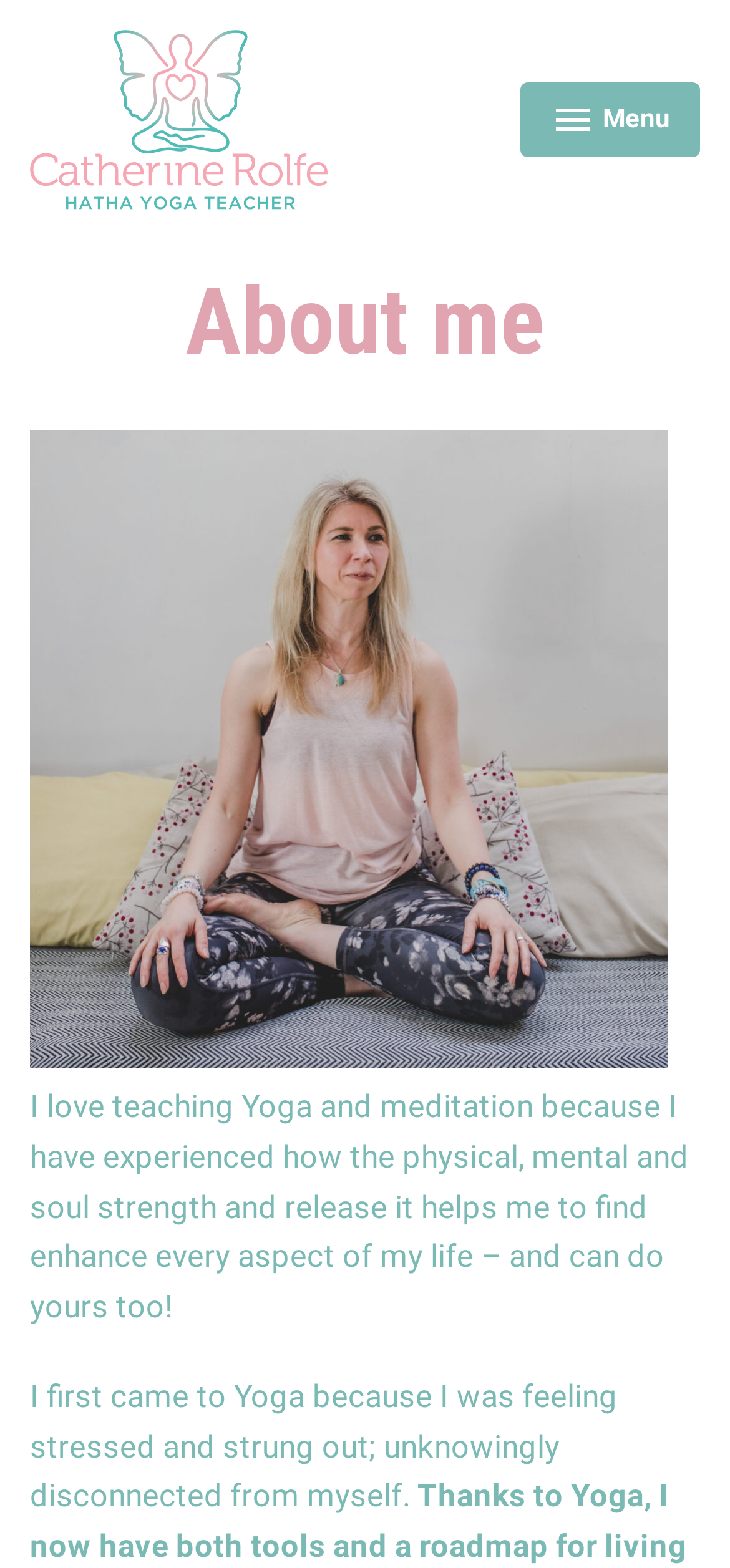Given the webpage screenshot and the description, determine the bounding box coordinates (top-left x, top-left y, bottom-right x, bottom-right y) that define the location of the UI element matching this description: Catherine Rolfe Yoga

[0.041, 0.141, 0.562, 0.174]